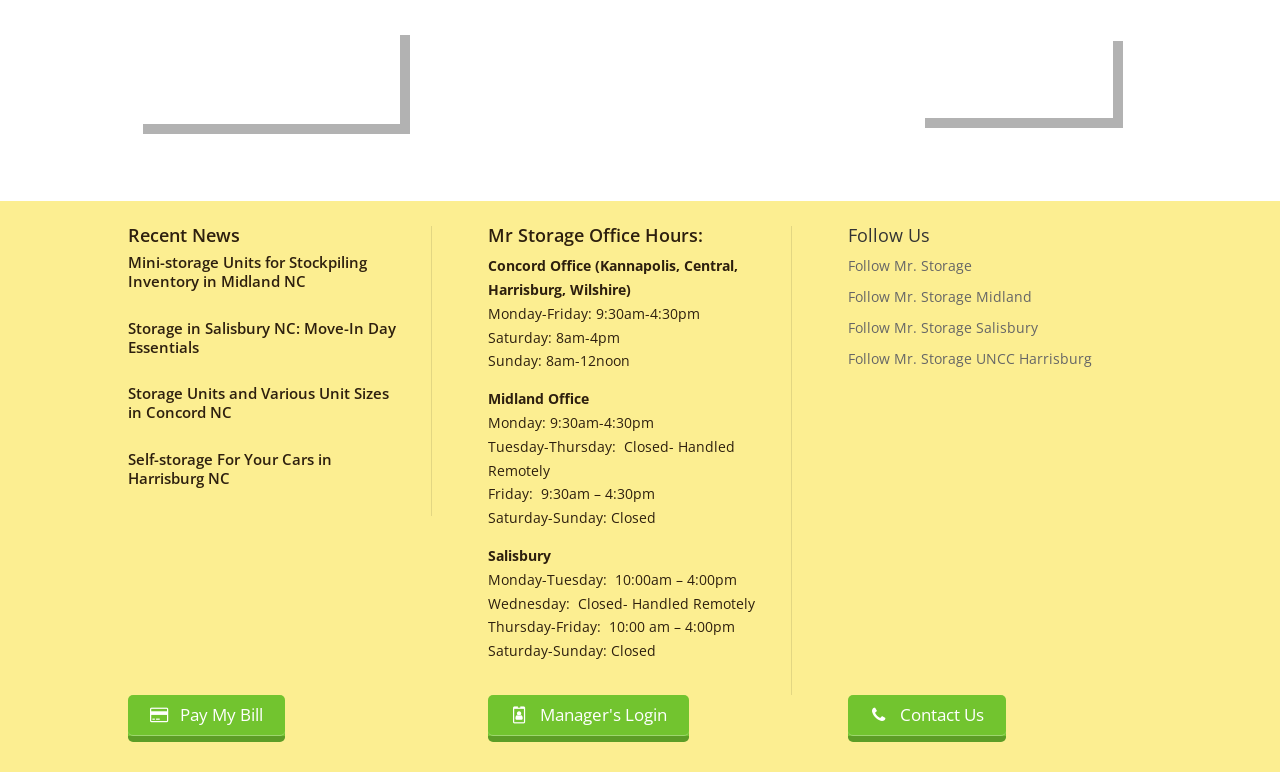How many office locations are listed?
Examine the screenshot and reply with a single word or phrase.

3